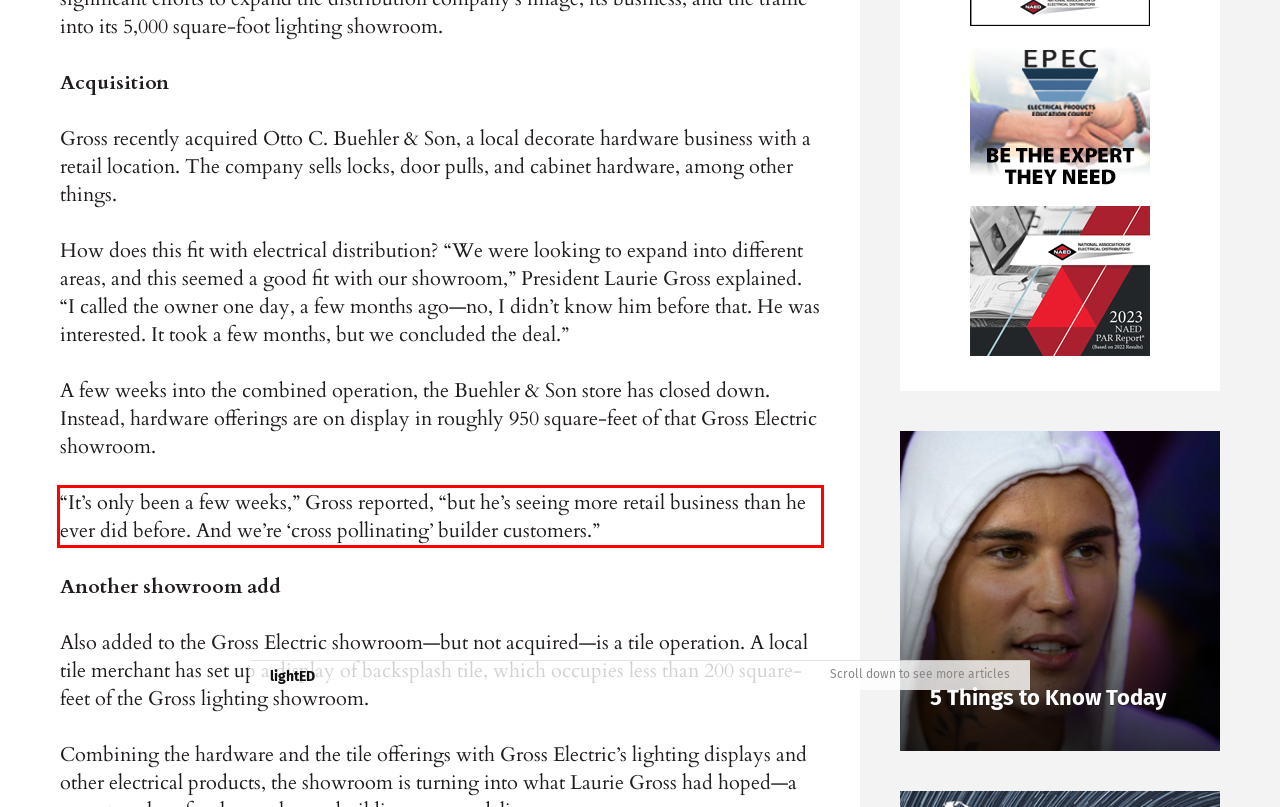Within the screenshot of the webpage, there is a red rectangle. Please recognize and generate the text content inside this red bounding box.

“It’s only been a few weeks,” Gross reported, “but he’s seeing more retail business than he ever did before. And we’re ‘cross pollinating’ builder customers.”